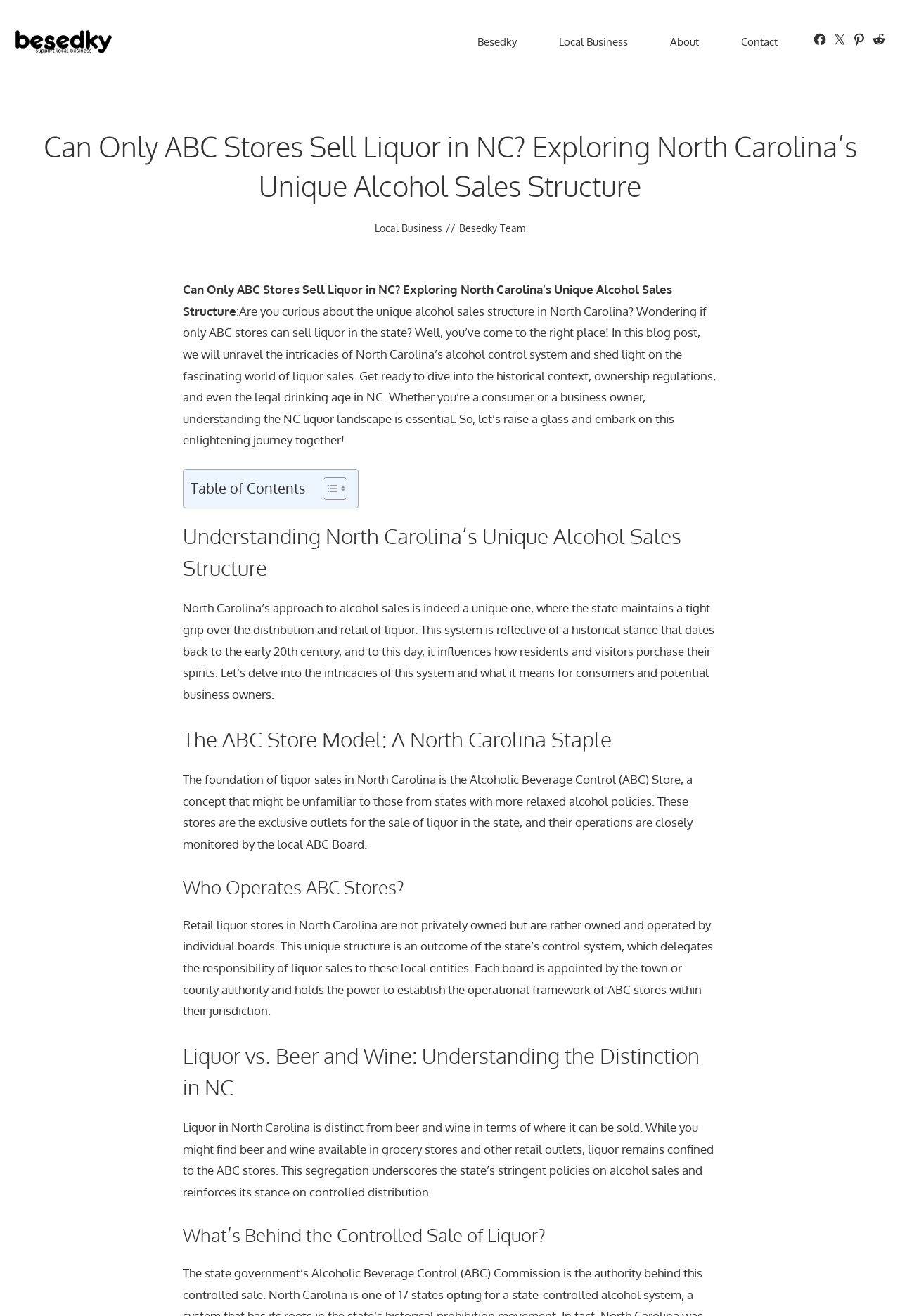Please pinpoint the bounding box coordinates for the region I should click to adhere to this instruction: "Click the Besedky link at the top left".

[0.016, 0.025, 0.125, 0.037]